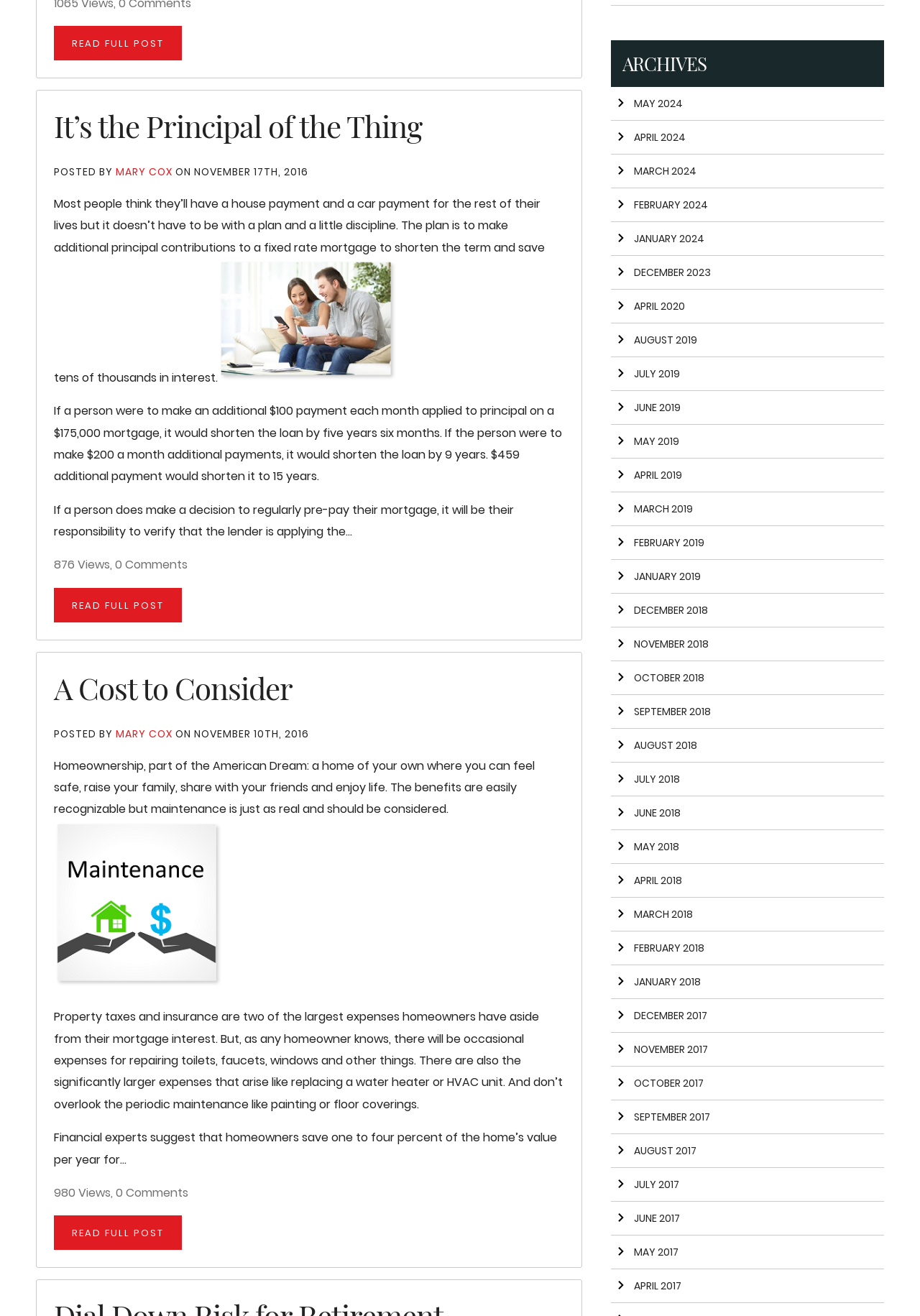Please identify the coordinates of the bounding box for the clickable region that will accomplish this instruction: "Go to November 2016".

[0.664, 0.195, 0.961, 0.22]